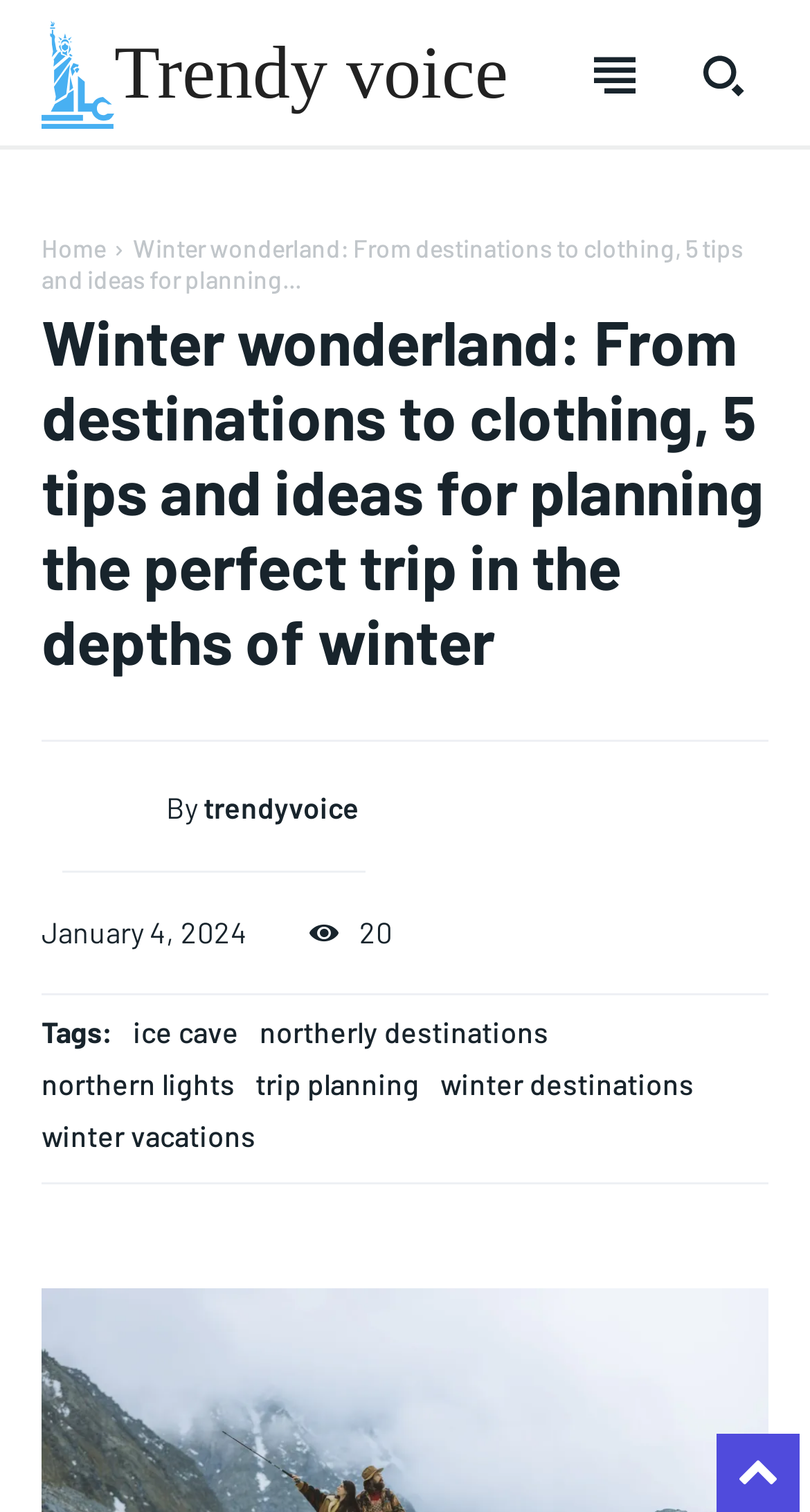Please find the bounding box coordinates for the clickable element needed to perform this instruction: "Subscribe to Liberty Case".

[0.358, 0.364, 0.63, 0.412]